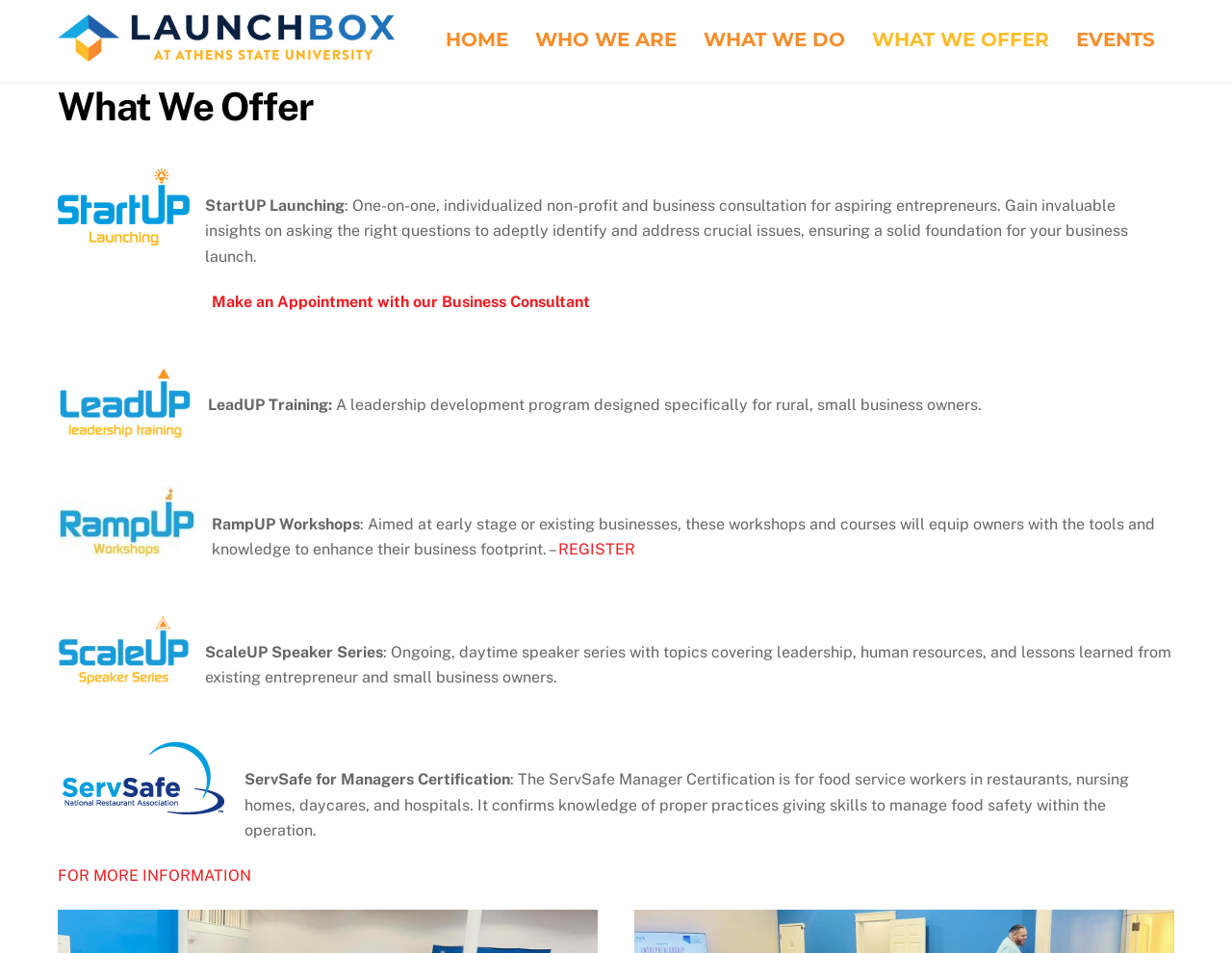What is the topic of the ScaleUP Speaker Series?
Please use the image to deliver a detailed and complete answer.

The webpage shows that the ScaleUP Speaker Series covers topics such as leadership, human resources, and lessons learned from existing entrepreneurs and small business owners.